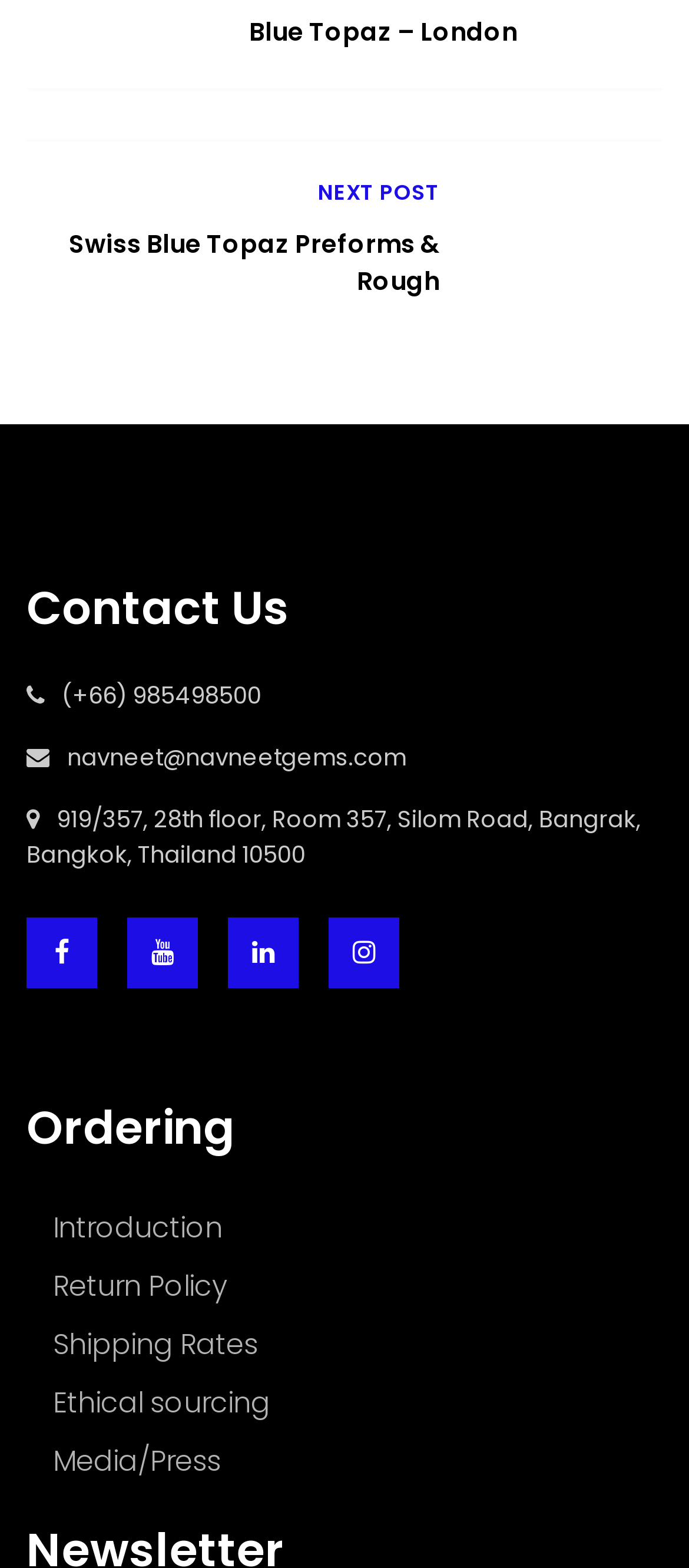What are the topics available in the 'Ordering' section?
Please give a well-detailed answer to the question.

The topics can be found in the 'Ordering' section, which is located at the bottom of the webpage. There are five topics available, which are Introduction, Return Policy, Shipping Rates, Ethical sourcing, and Media/Press. They are displayed as links.